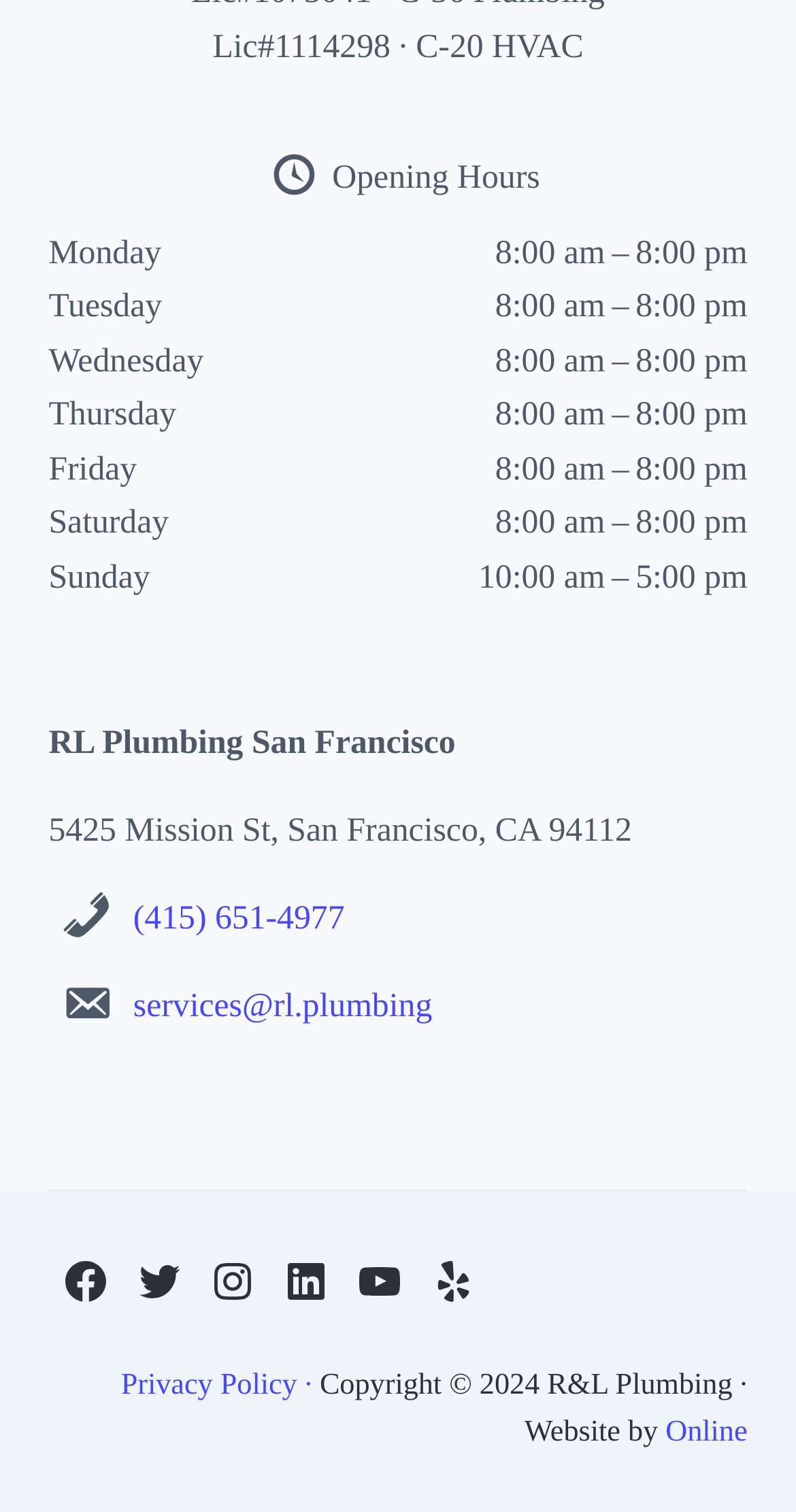What social media platforms does RL Plumbing San Francisco have?
Look at the image and respond with a one-word or short-phrase answer.

Facebook, Twitter, Instagram, LinkedIn, YouTube, Yelp